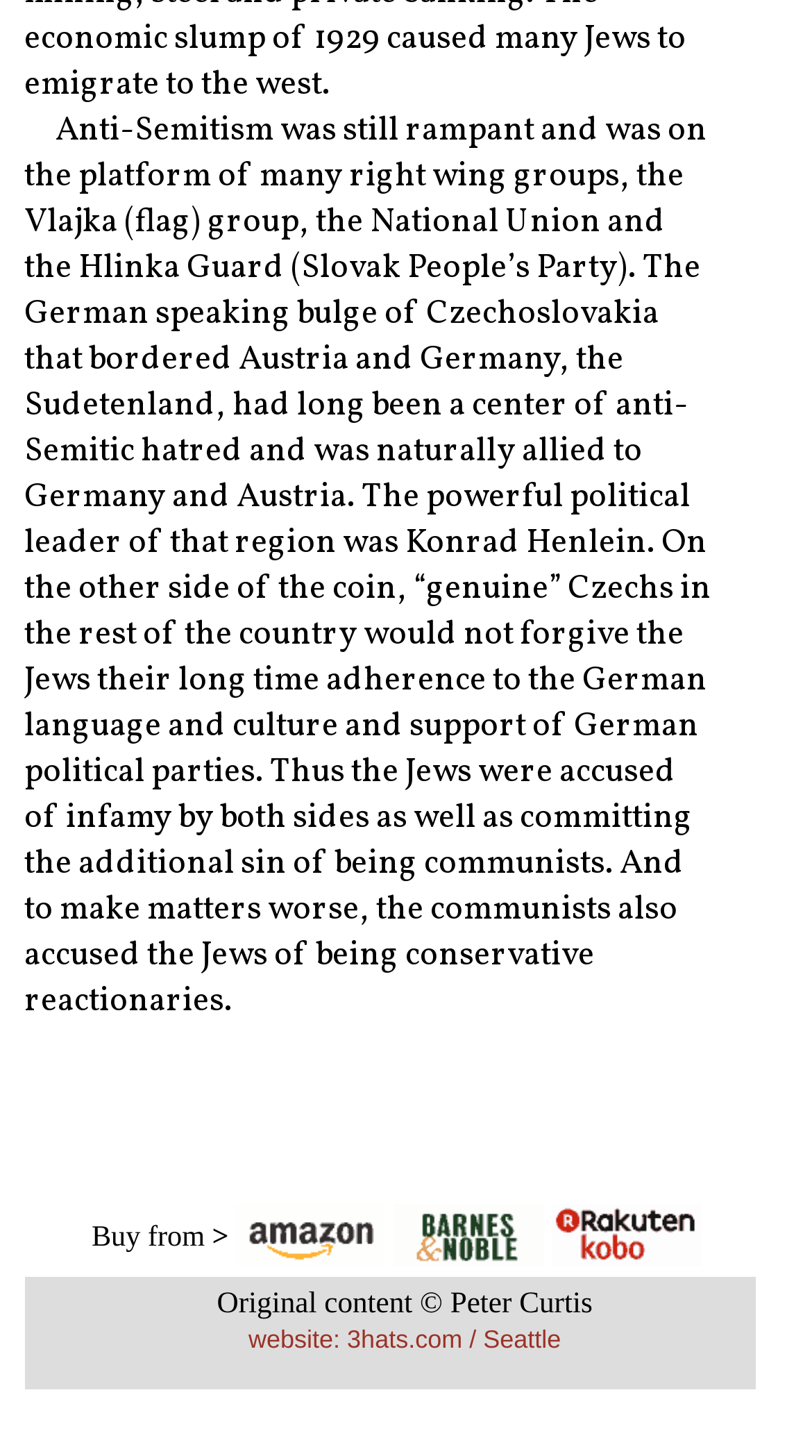What is the topic of the text?
Look at the screenshot and provide an in-depth answer.

The topic of the text can be determined by reading the first sentence, which mentions 'Anti-Semitism was still rampant and was on the platform of many right wing groups...'. This sentence sets the tone for the rest of the text, which discusses the prevalence of anti-Semitism in a specific region.